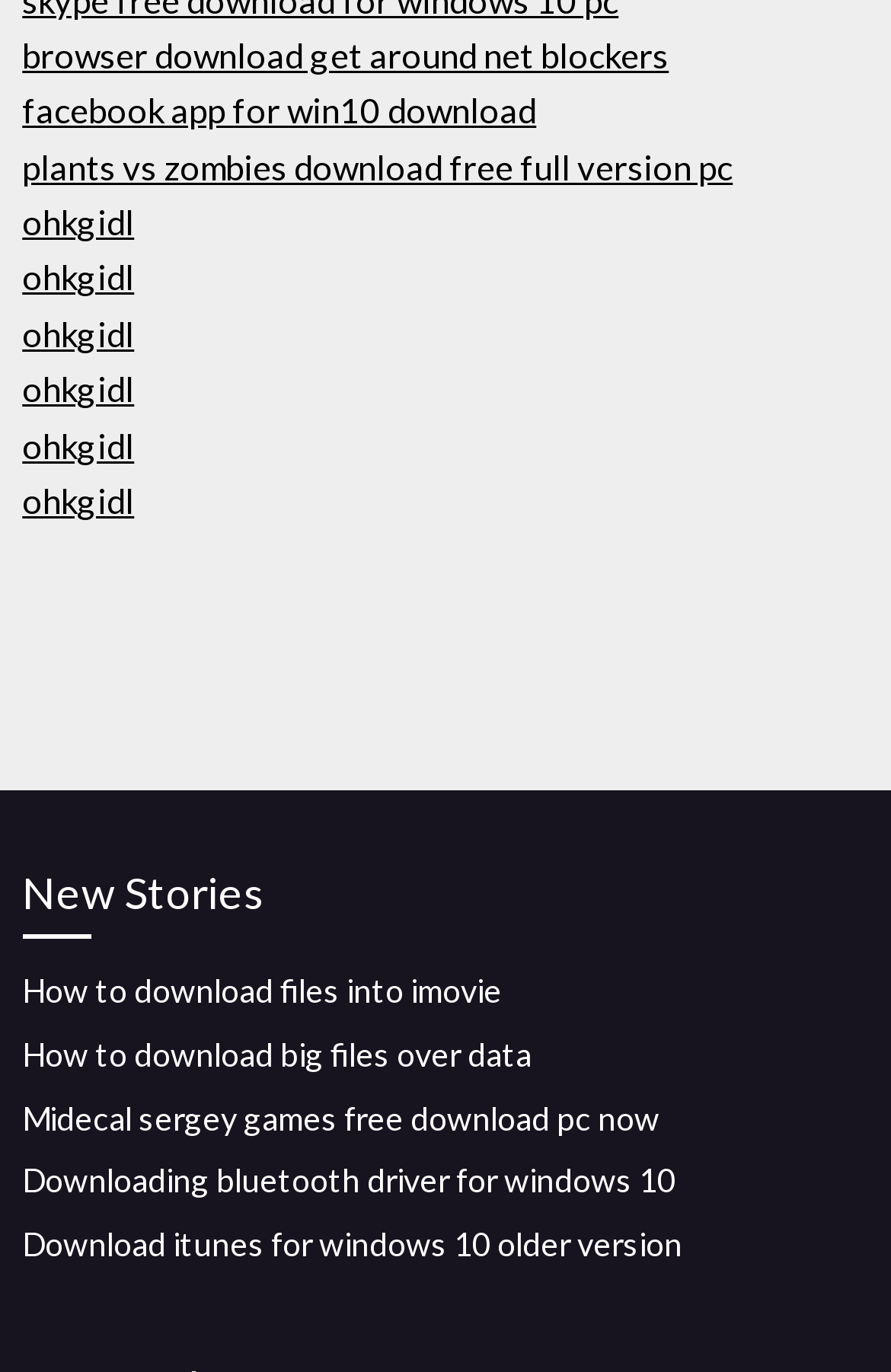Please give a concise answer to this question using a single word or phrase: 
What is the purpose of the 'New Stories' heading?

Section divider